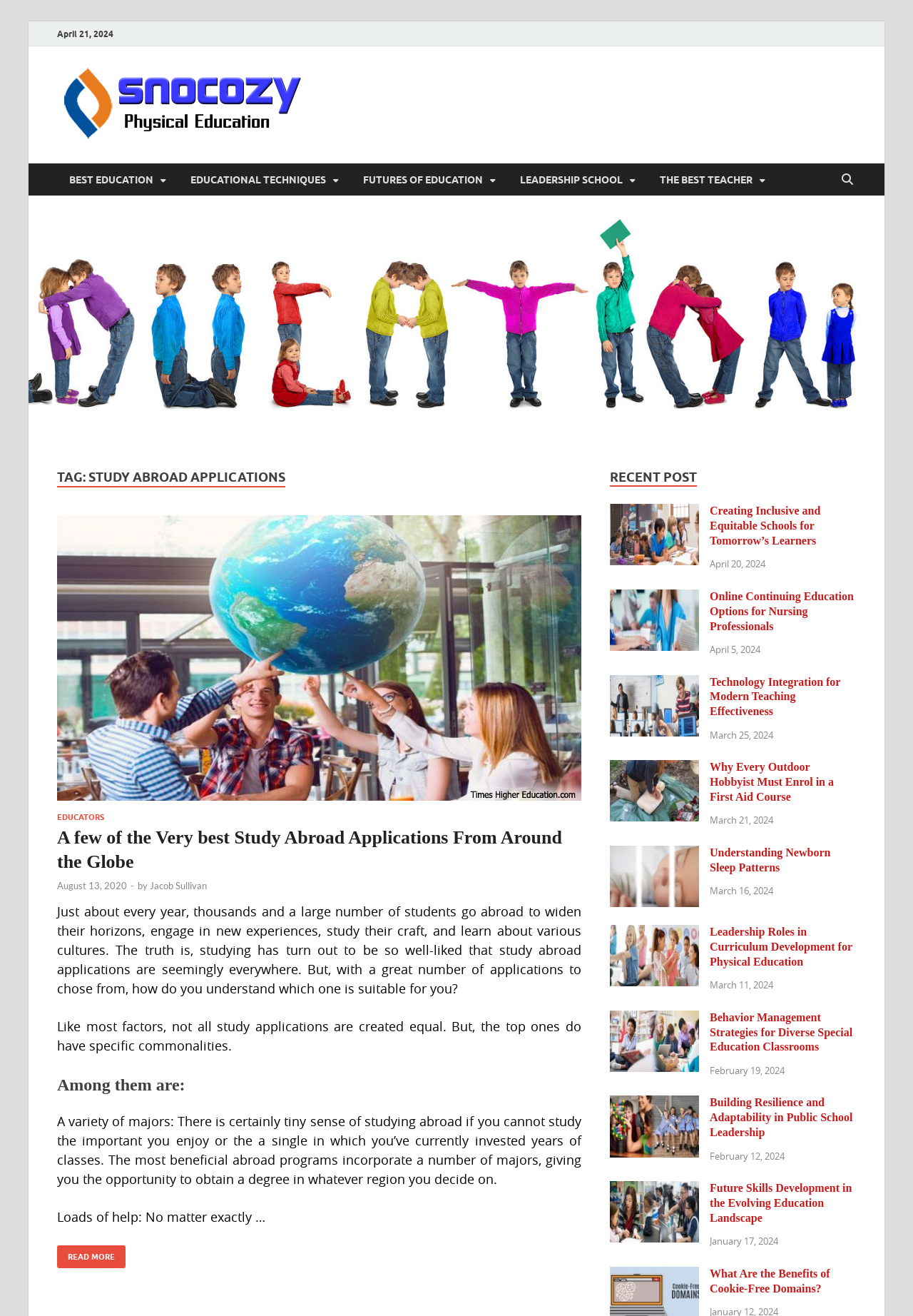Determine the bounding box coordinates of the clickable element to complete this instruction: "explore the 'Leadership Roles in Curriculum Development for Physical Education' topic". Provide the coordinates in the format of four float numbers between 0 and 1, [left, top, right, bottom].

[0.668, 0.704, 0.766, 0.714]